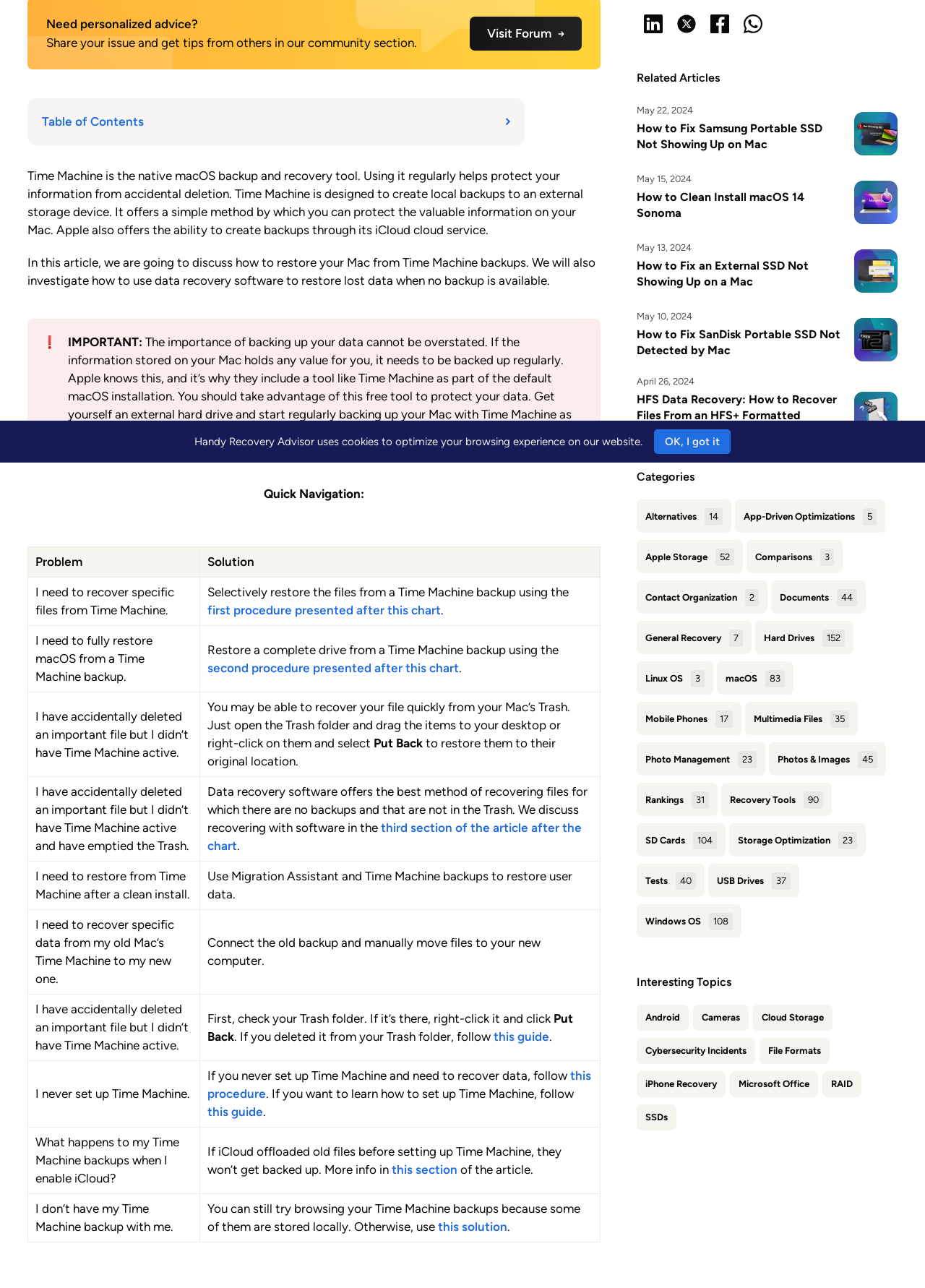Based on the description "Microsoft Office", find the bounding box of the specified UI element.

[0.789, 0.832, 0.884, 0.852]